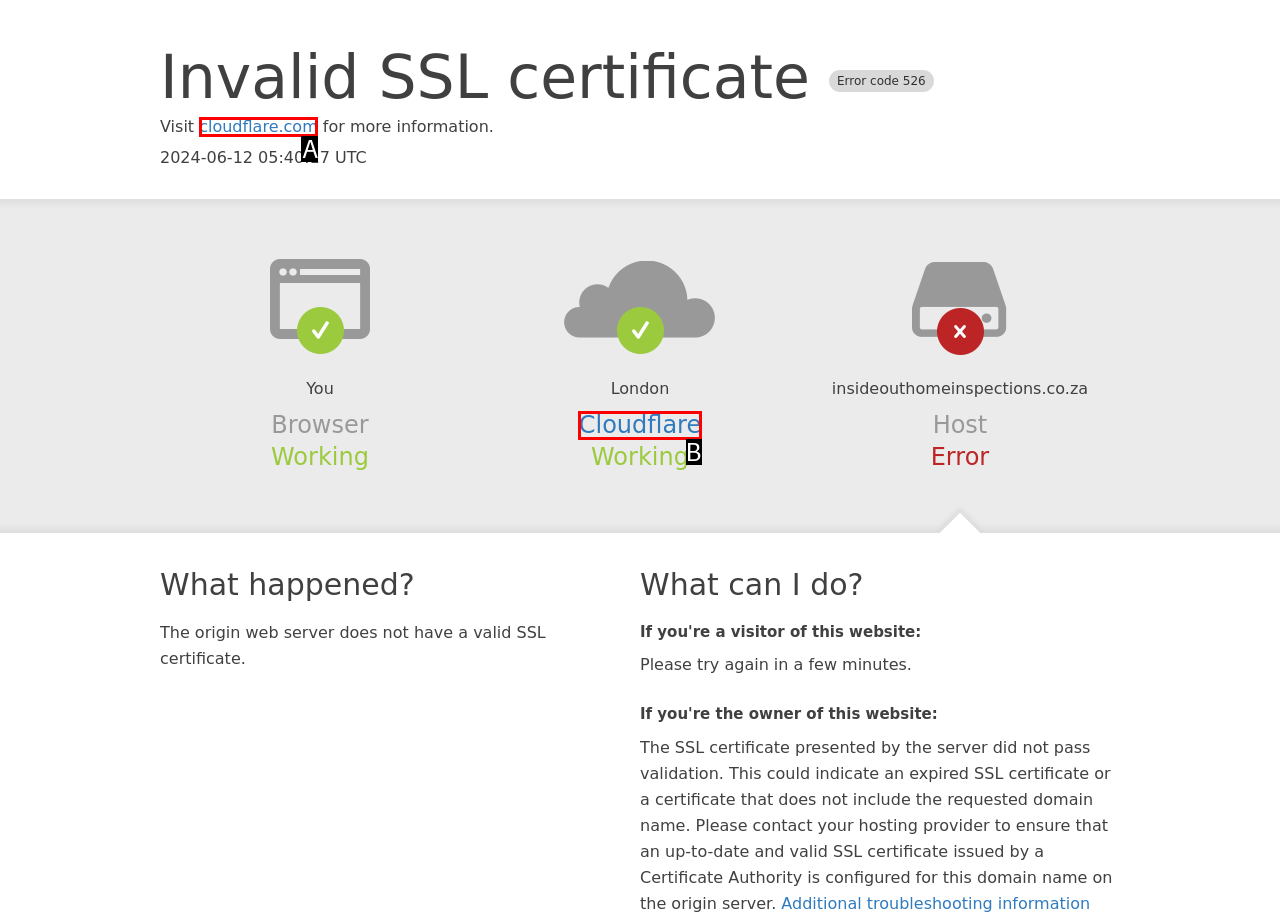Determine the UI element that matches the description: cloudflare.com
Answer with the letter from the given choices.

A